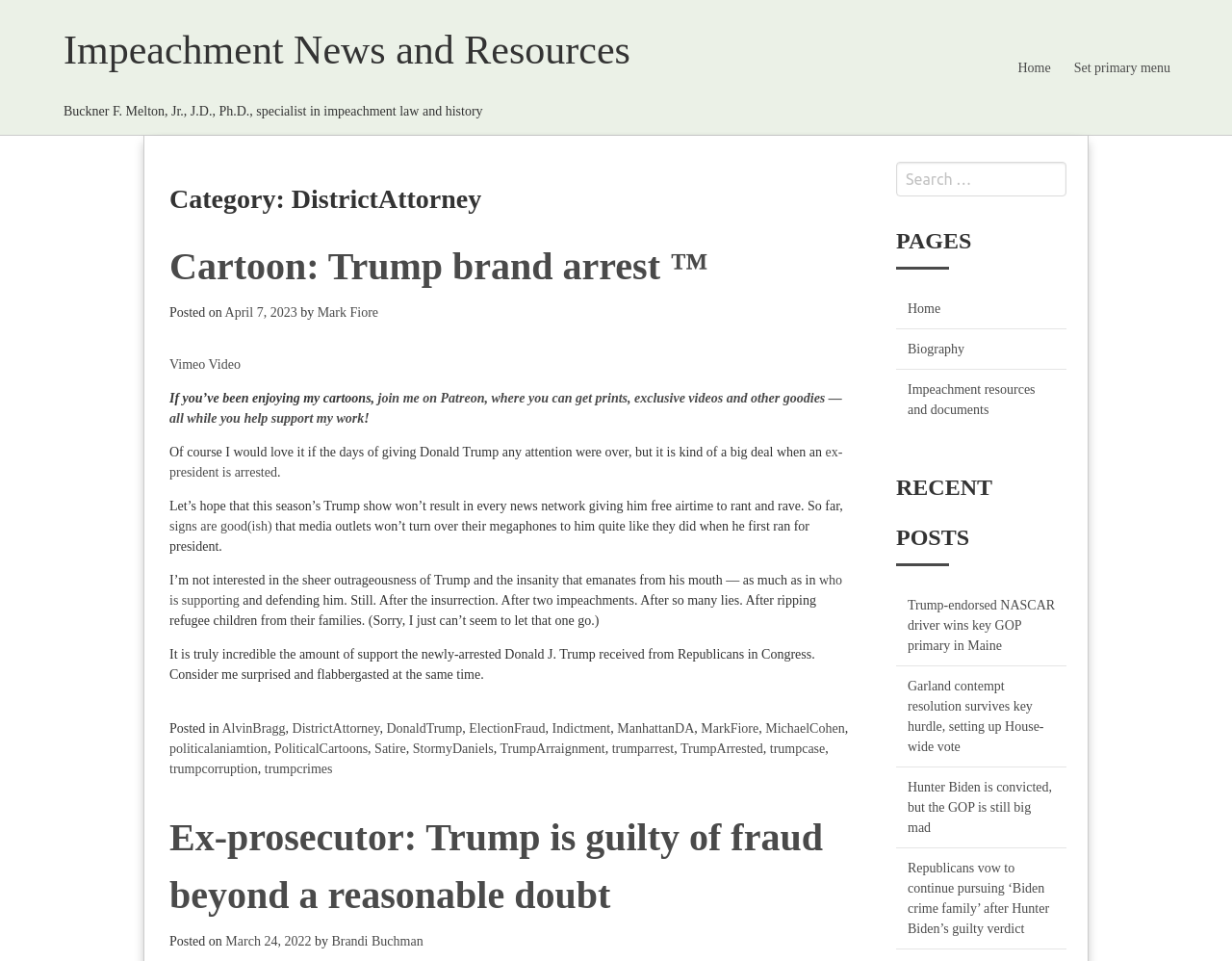Pinpoint the bounding box coordinates of the element that must be clicked to accomplish the following instruction: "View the 'Impeachment resources and documents' page". The coordinates should be in the format of four float numbers between 0 and 1, i.e., [left, top, right, bottom].

[0.737, 0.397, 0.84, 0.433]